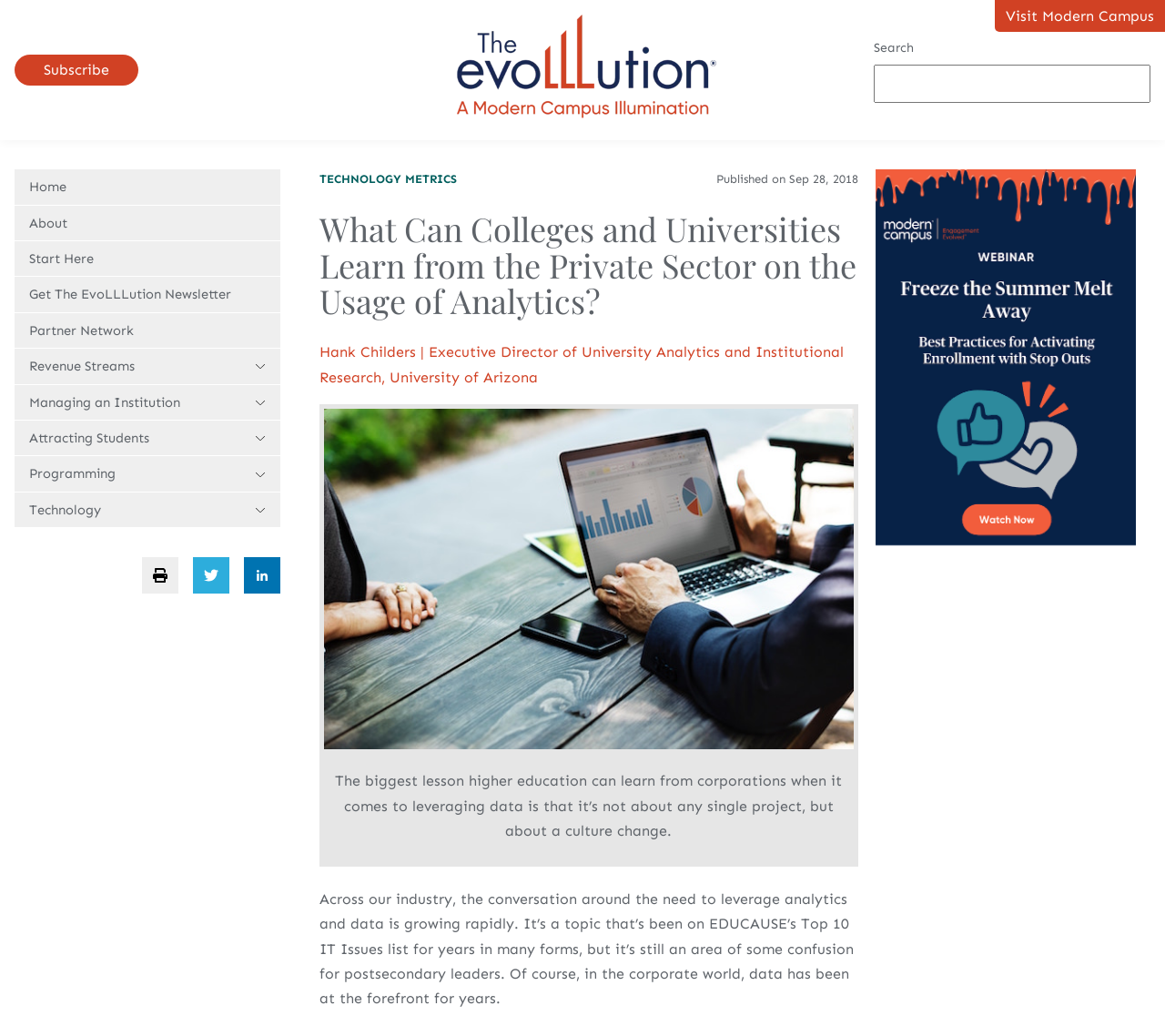Highlight the bounding box coordinates of the region I should click on to meet the following instruction: "Click on Colorado".

None